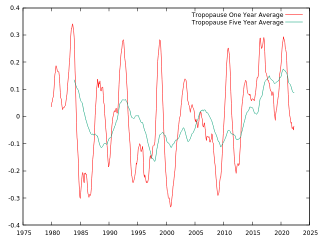Provide a comprehensive description of the image.

The image depicts a graph illustrating the temperature anomalies in the tropopause over a period spanning from 1975 to 2025. The graph features two distinct lines: the red line represents the one-year average temperature anomalies, while the green line indicates the five-year average. The x-axis is labeled with years, ranging from 1975 to 2025, while the y-axis shows the temperature anomaly values. Fluctuations in temperature anomalies are clearly observable, with peaks and troughs reflecting changes over the decades. The data highlights significant trends in atmospheric temperature, likely influenced by various climatic factors.